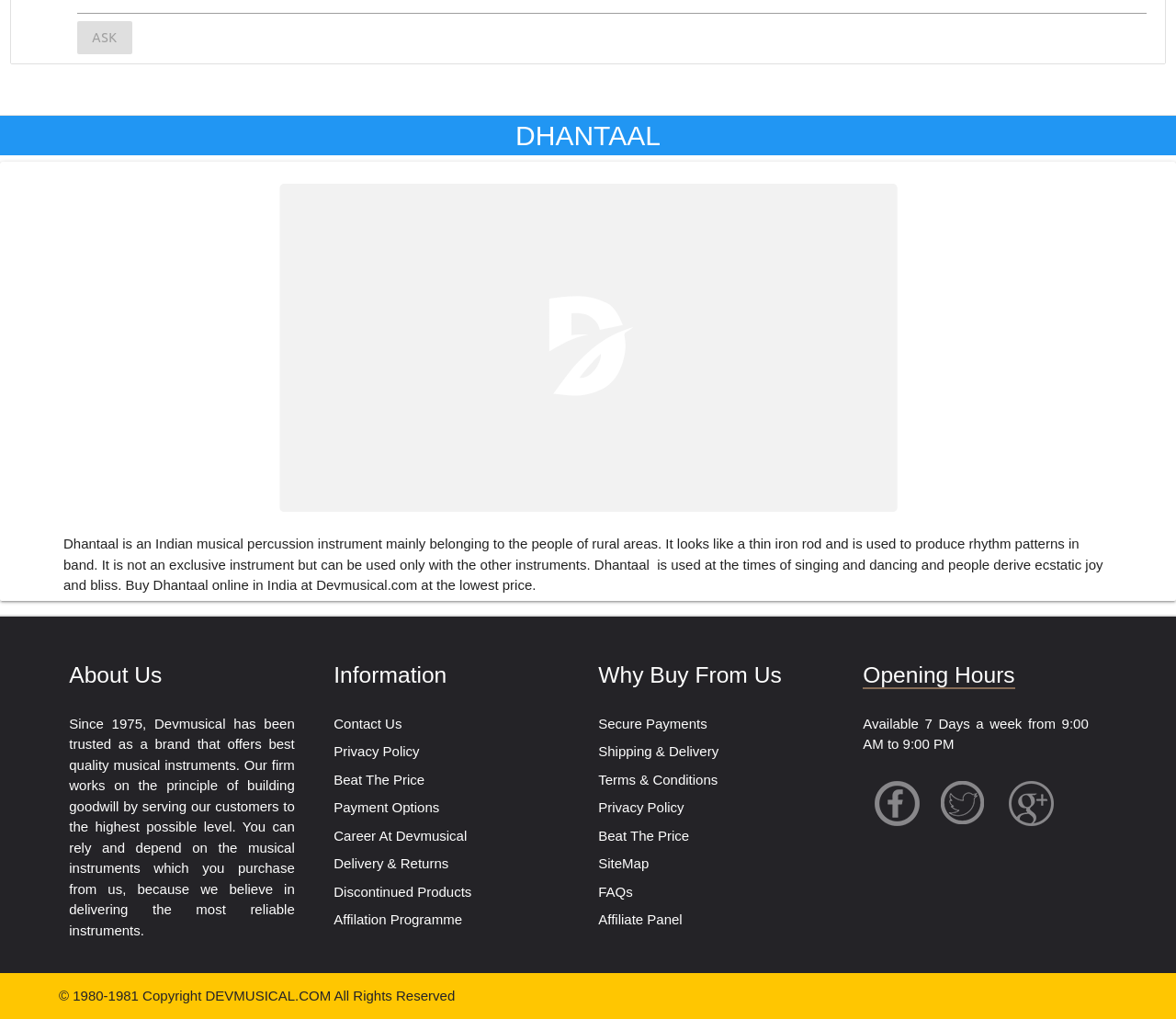Determine the bounding box coordinates for the HTML element described here: "Terms & Conditions".

[0.509, 0.757, 0.61, 0.773]